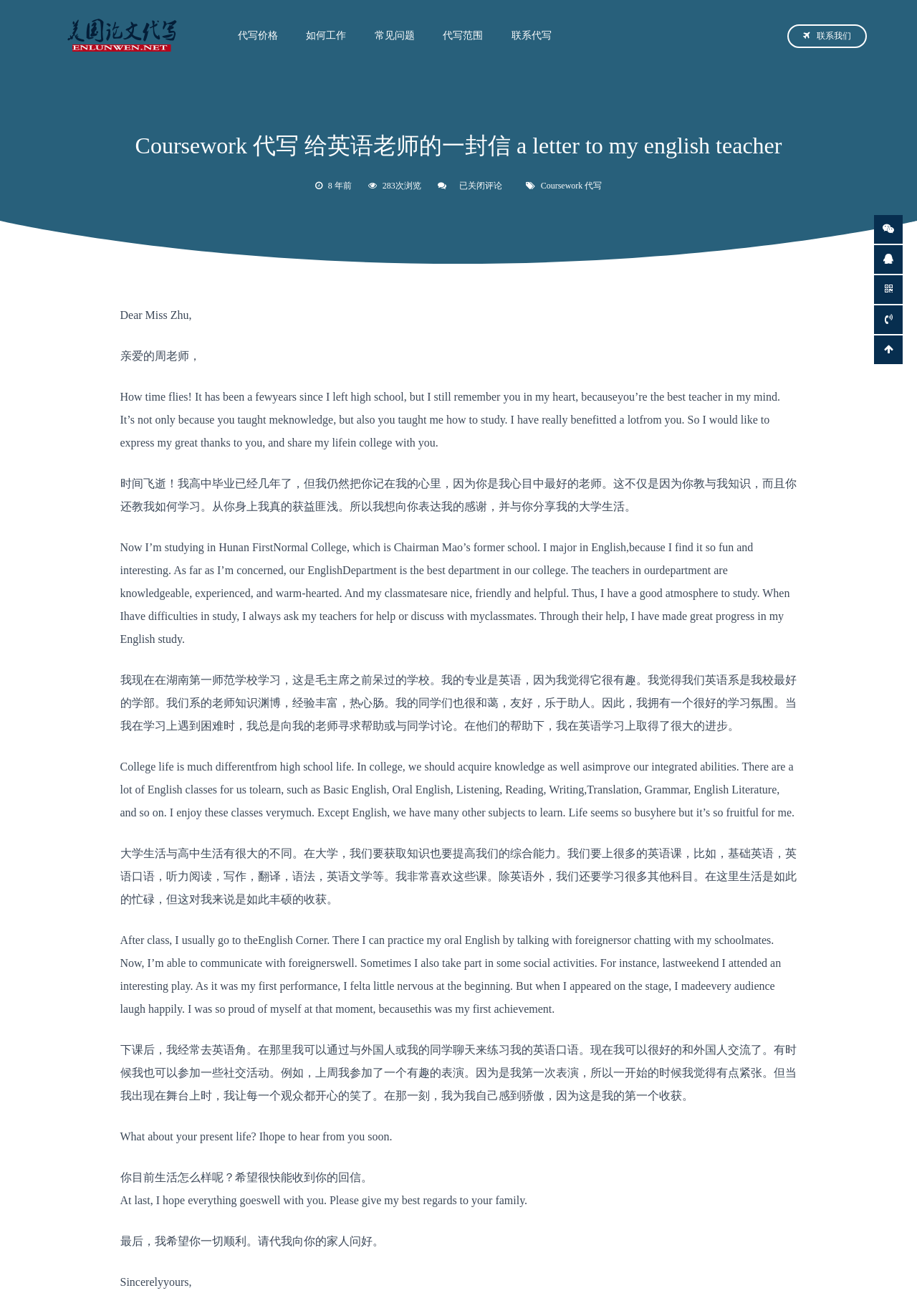Provide a thorough and detailed response to the question by examining the image: 
What is the topic of the letter?

Based on the content of the webpage, it appears to be a letter written to an English teacher, expressing gratitude and sharing the writer's college life experiences.